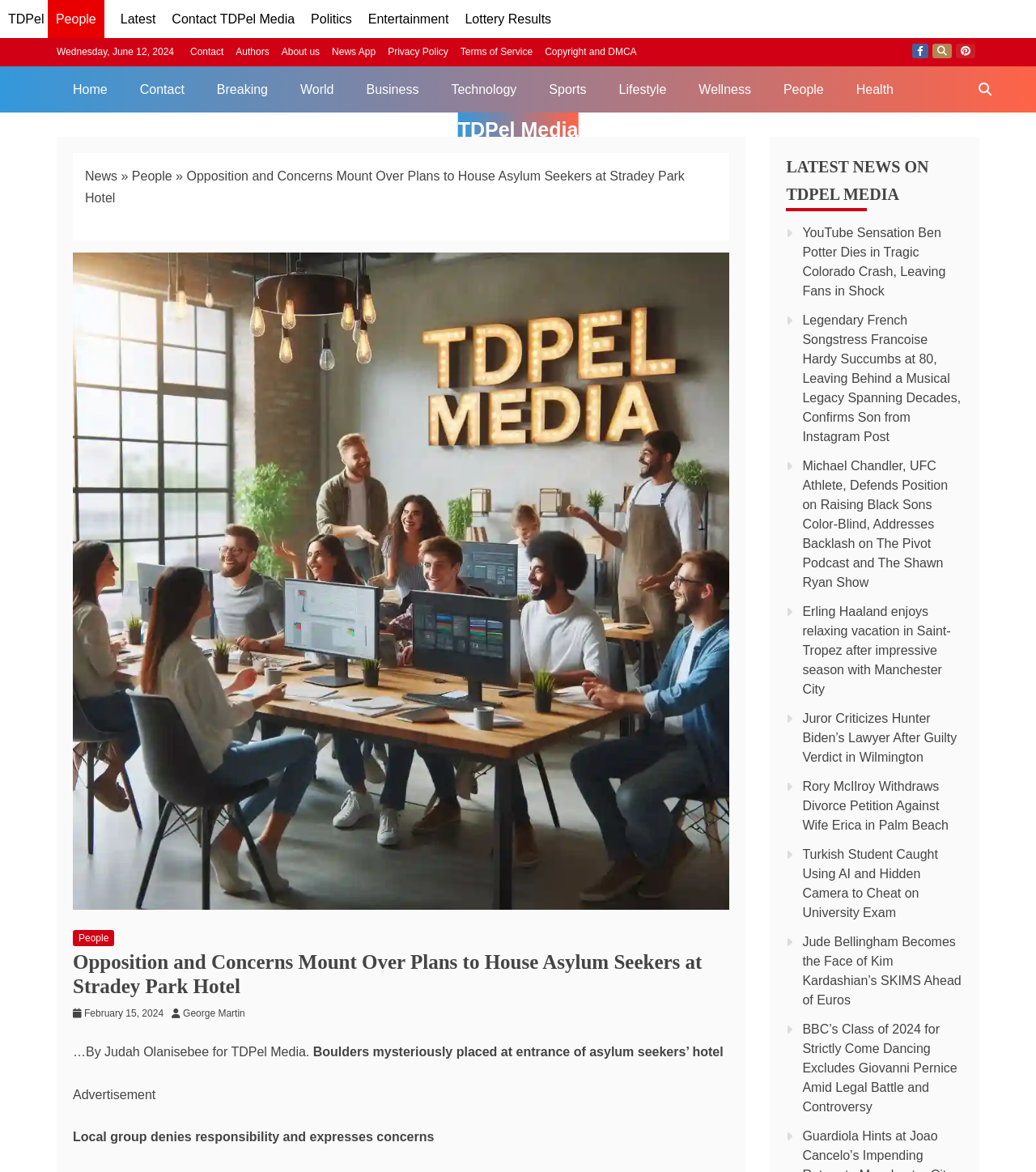What is the topic of the news article?
By examining the image, provide a one-word or phrase answer.

Asylum seekers